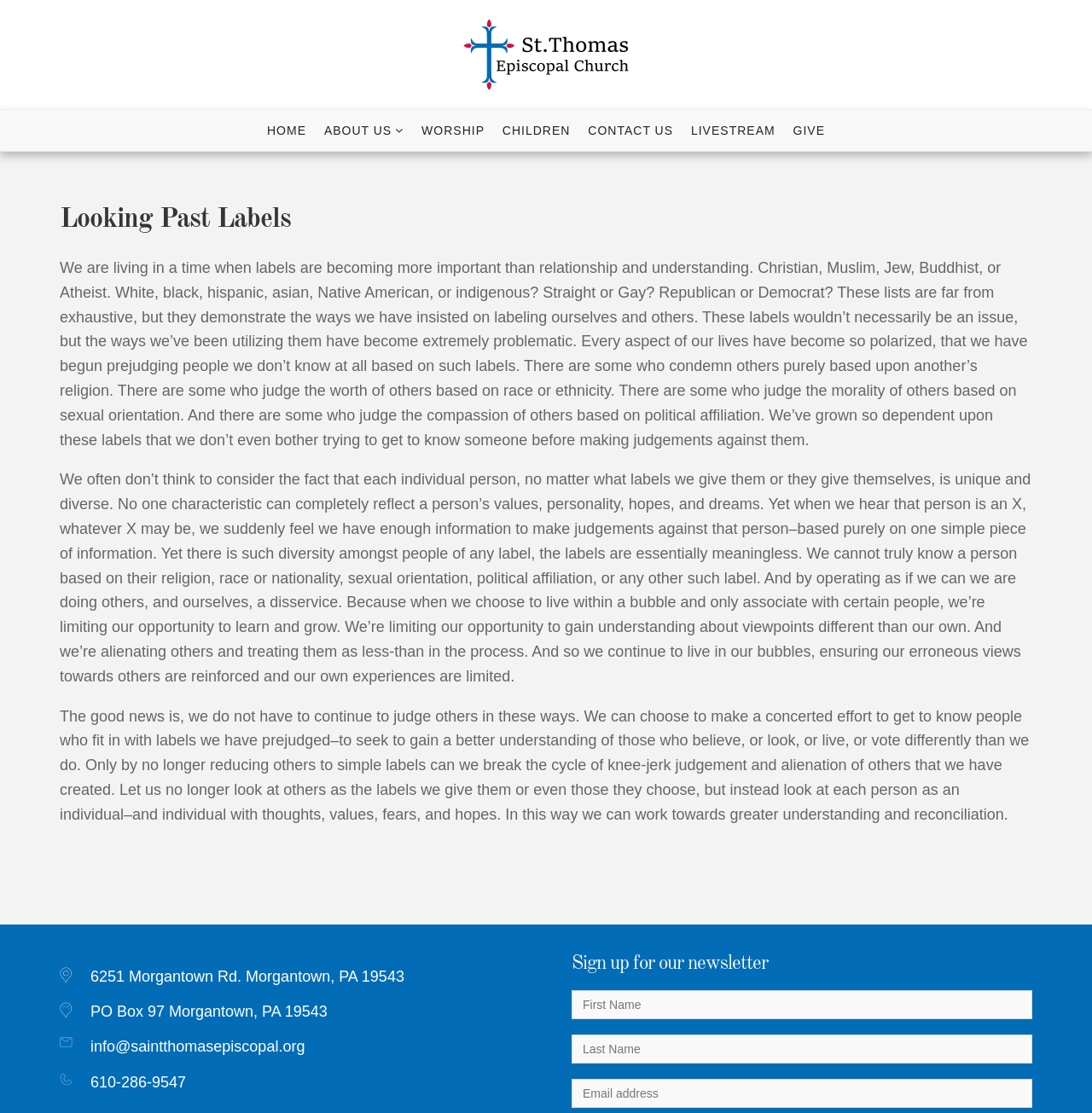Locate the bounding box coordinates of the element to click to perform the following action: 'Click the HOME link'. The coordinates should be given as four float values between 0 and 1, in the form of [left, top, right, bottom].

[0.238, 0.099, 0.287, 0.136]